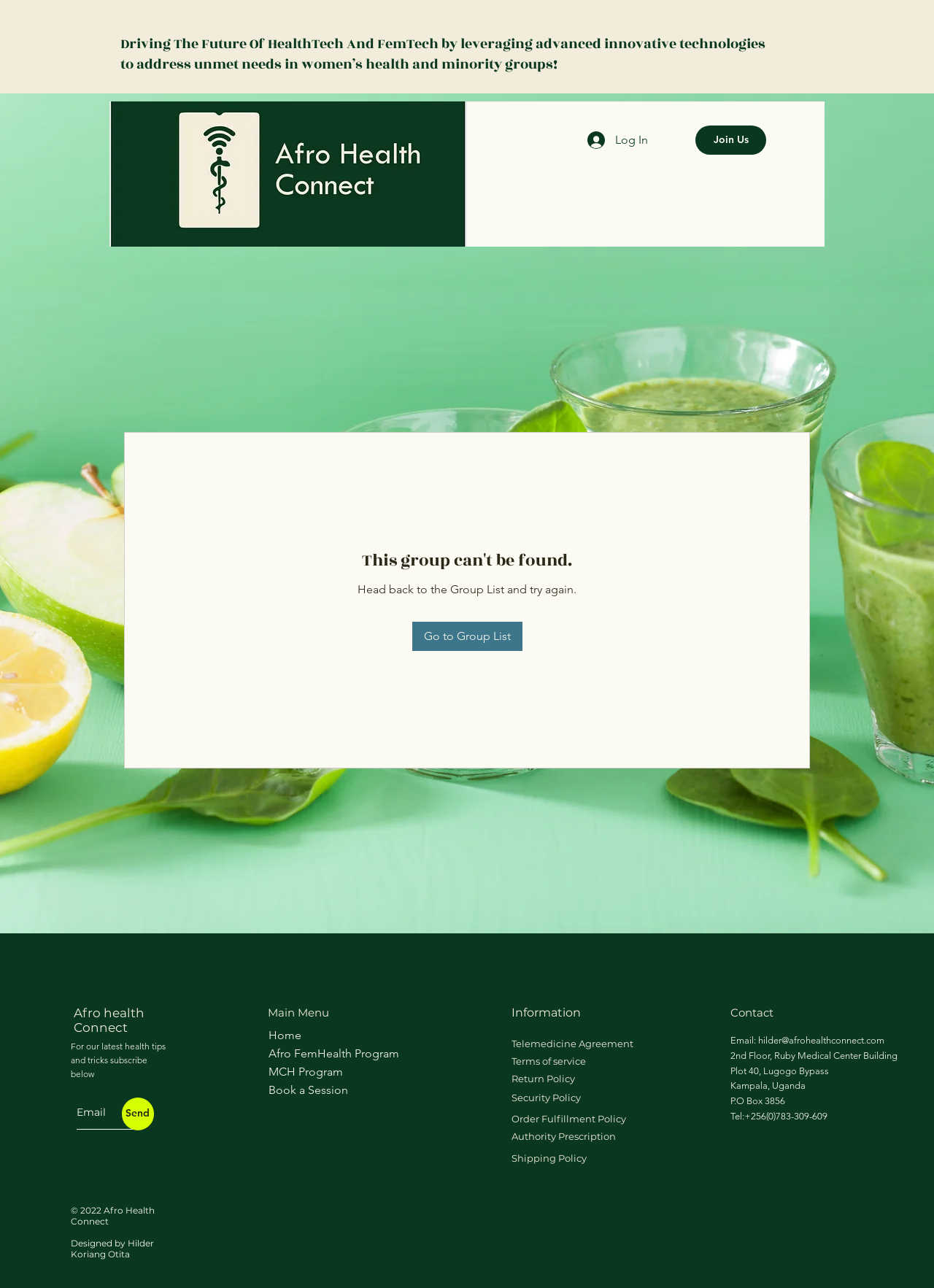Based on the element description Send, identify the bounding box of the UI element in the given webpage screenshot. The coordinates should be in the format (top-left x, top-left y, bottom-right x, bottom-right y) and must be between 0 and 1.

[0.13, 0.852, 0.164, 0.877]